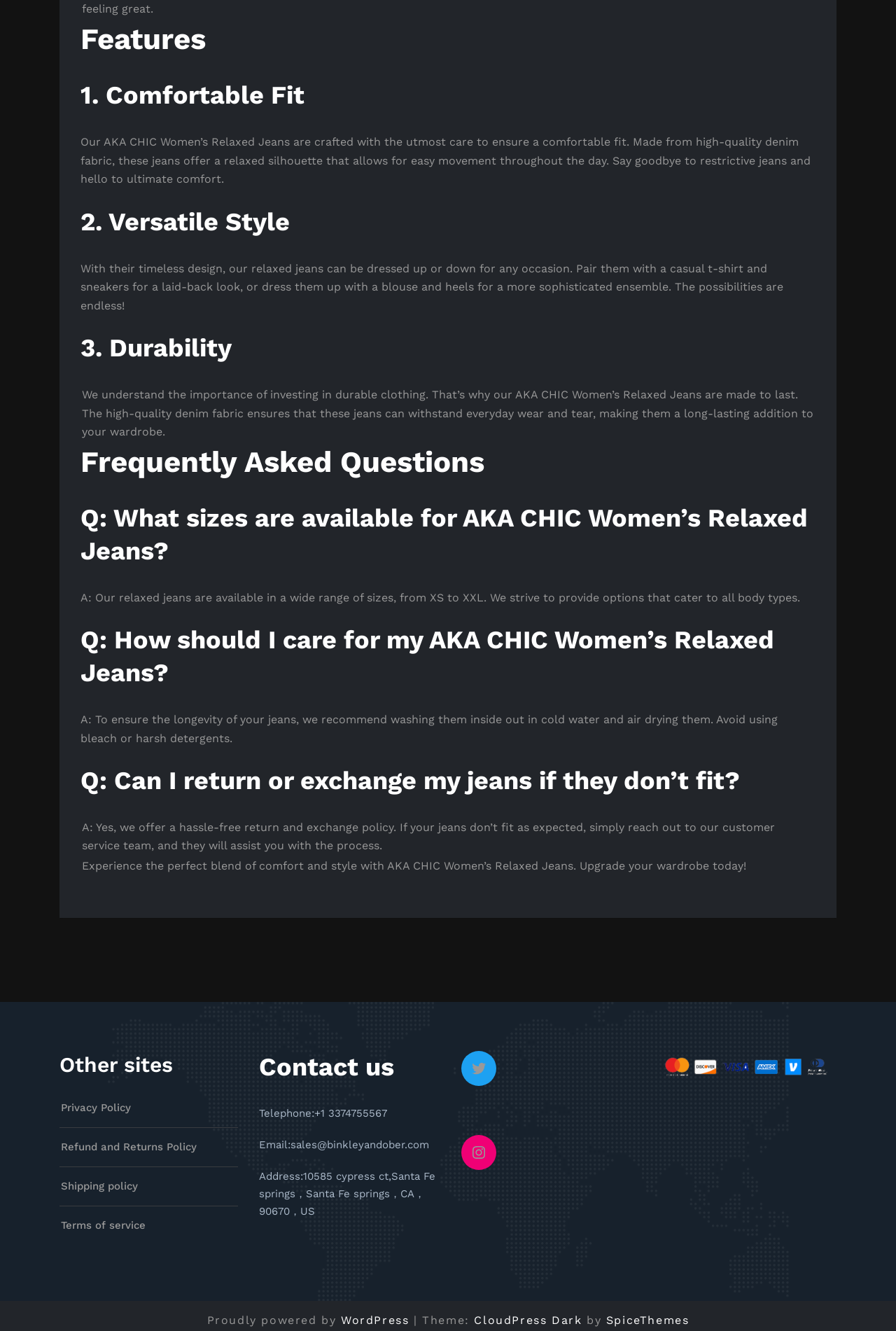Locate the bounding box coordinates of the clickable region to complete the following instruction: "Follow on Twitter."

[0.52, 0.793, 0.548, 0.812]